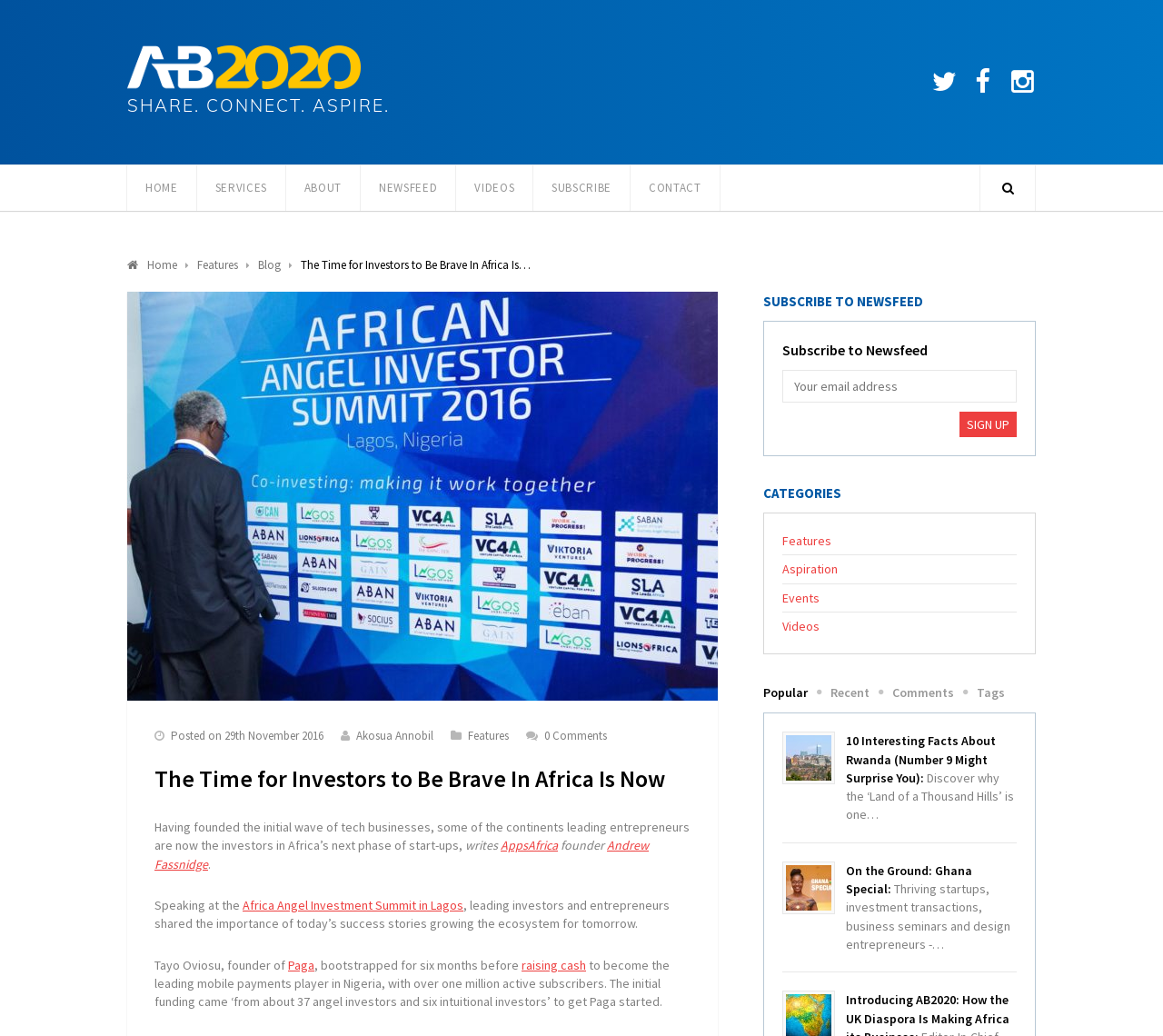Based on the description "Andrew Fassnidge", find the bounding box of the specified UI element.

[0.133, 0.808, 0.558, 0.842]